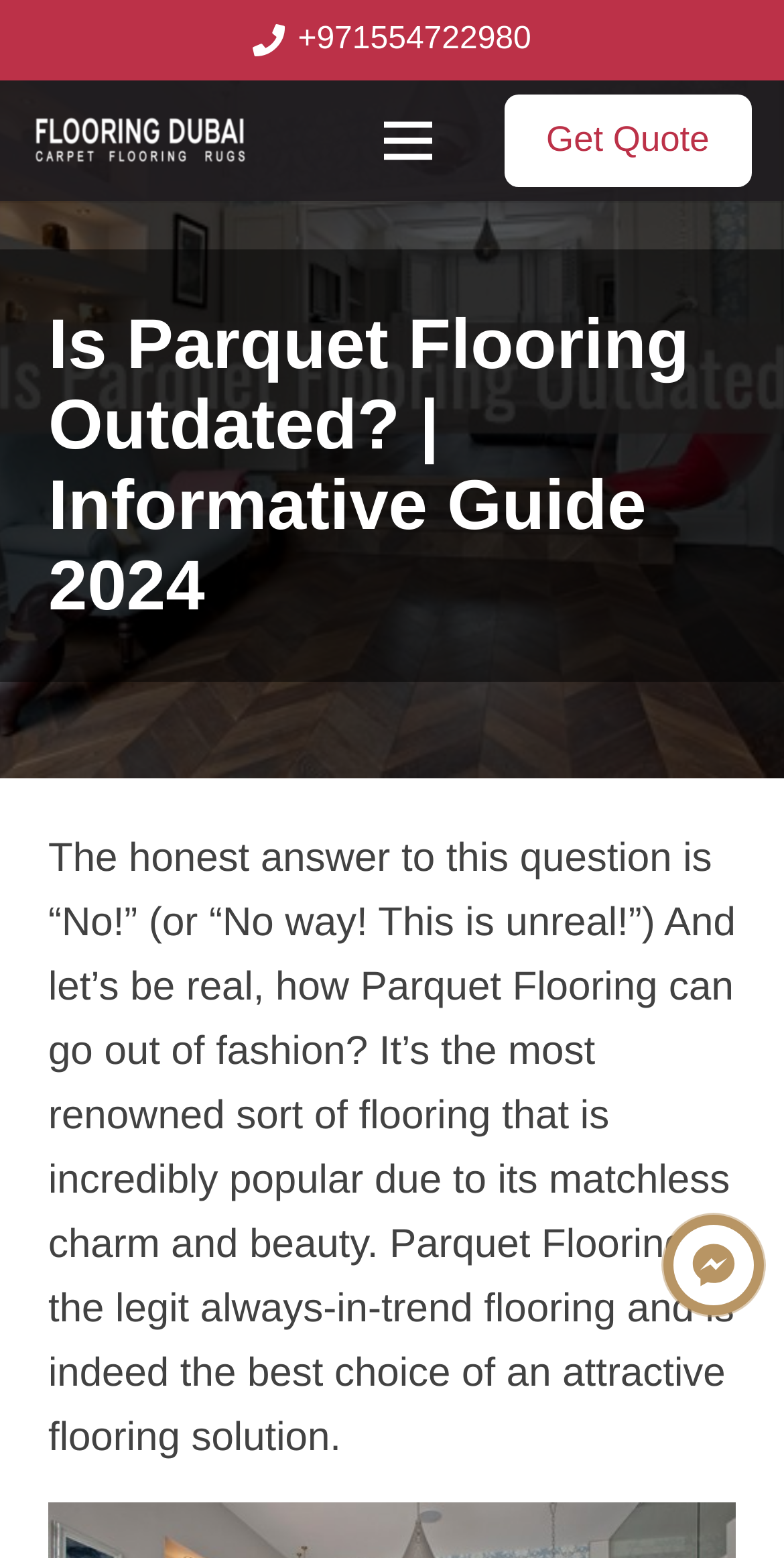Determine the main headline from the webpage and extract its text.

Is Parquet Flooring Outdated? | Informative Guide 2024